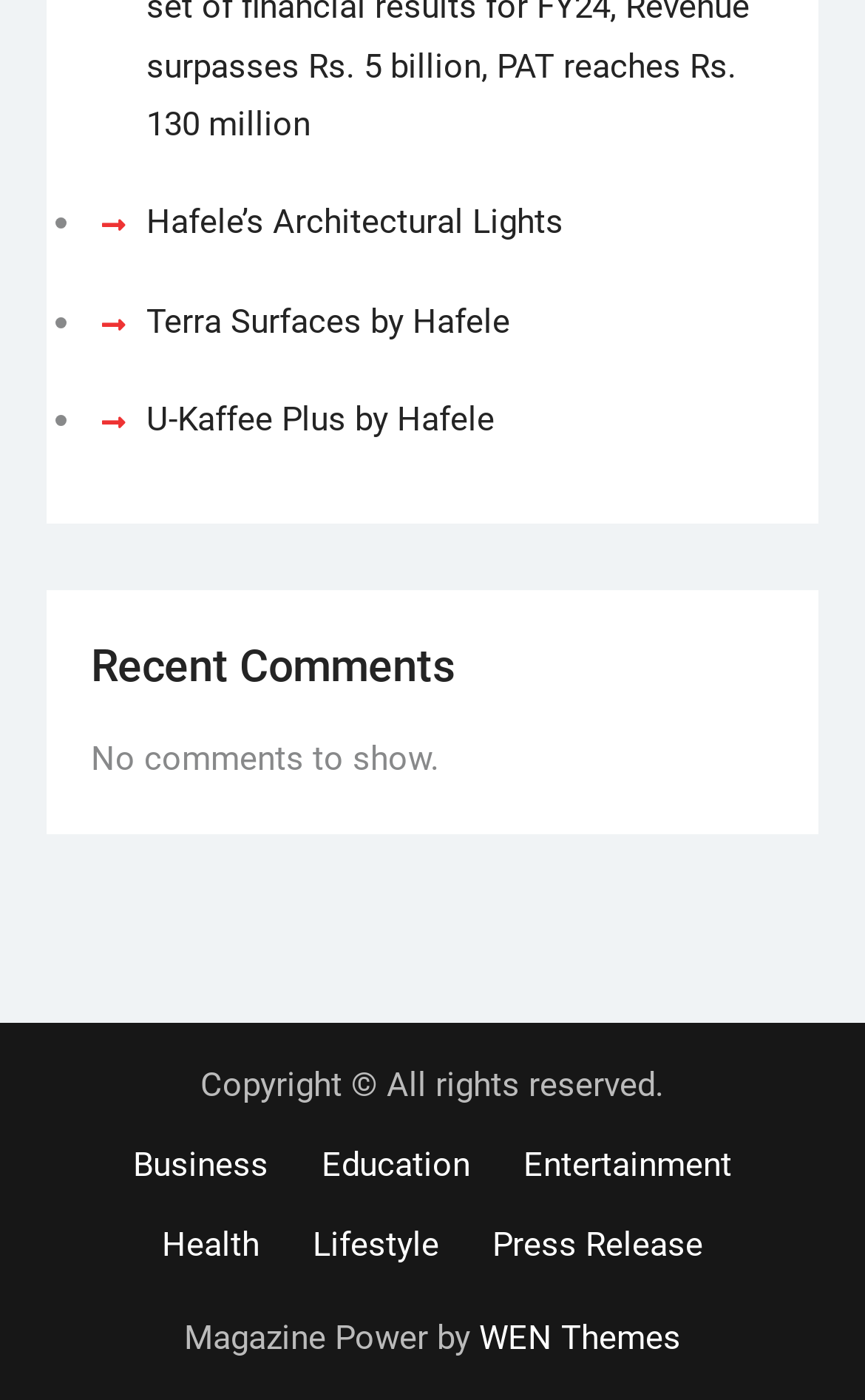Answer this question in one word or a short phrase: How many list markers are there?

3